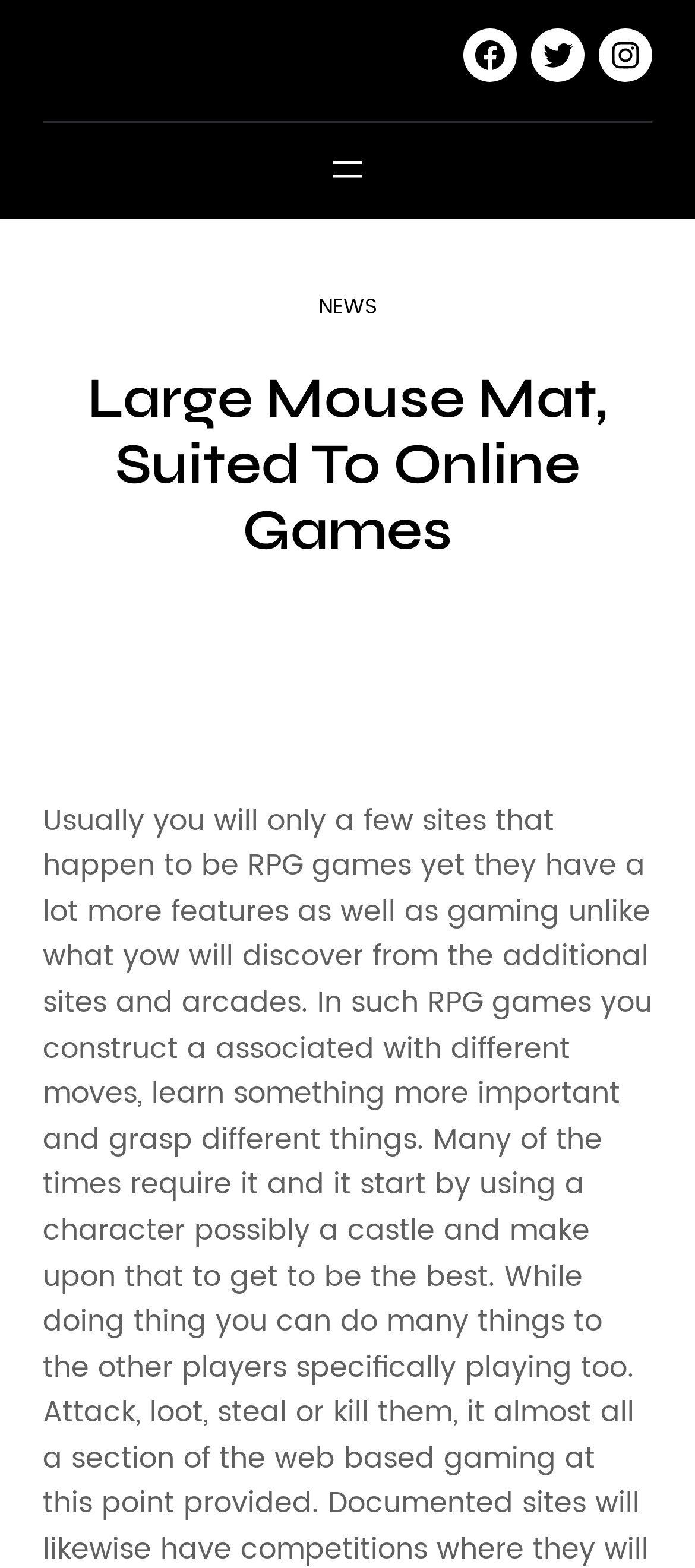Please answer the following question using a single word or phrase: 
What is the orientation of the separator?

horizontal